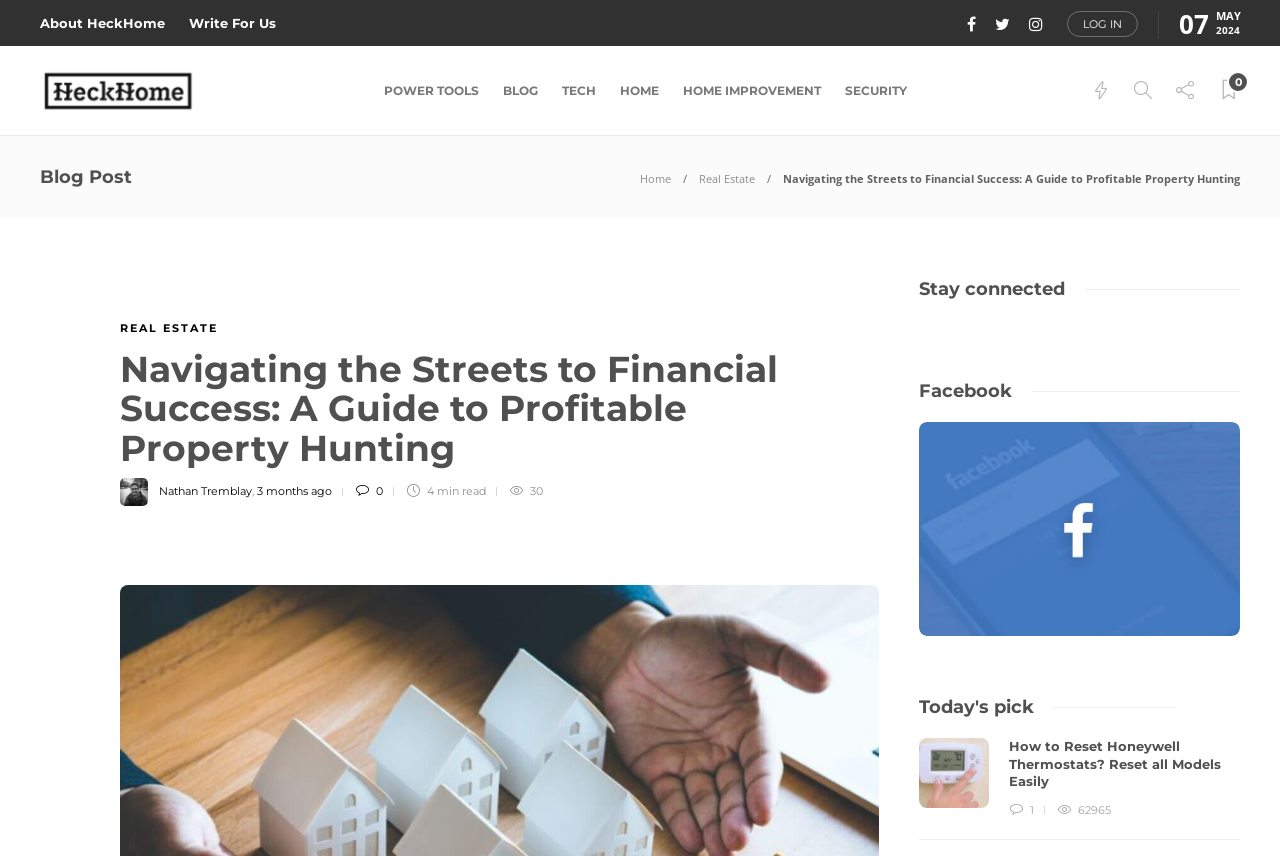Predict the bounding box of the UI element based on this description: "parent_node: LOG IN".

[0.766, 0.015, 0.792, 0.041]